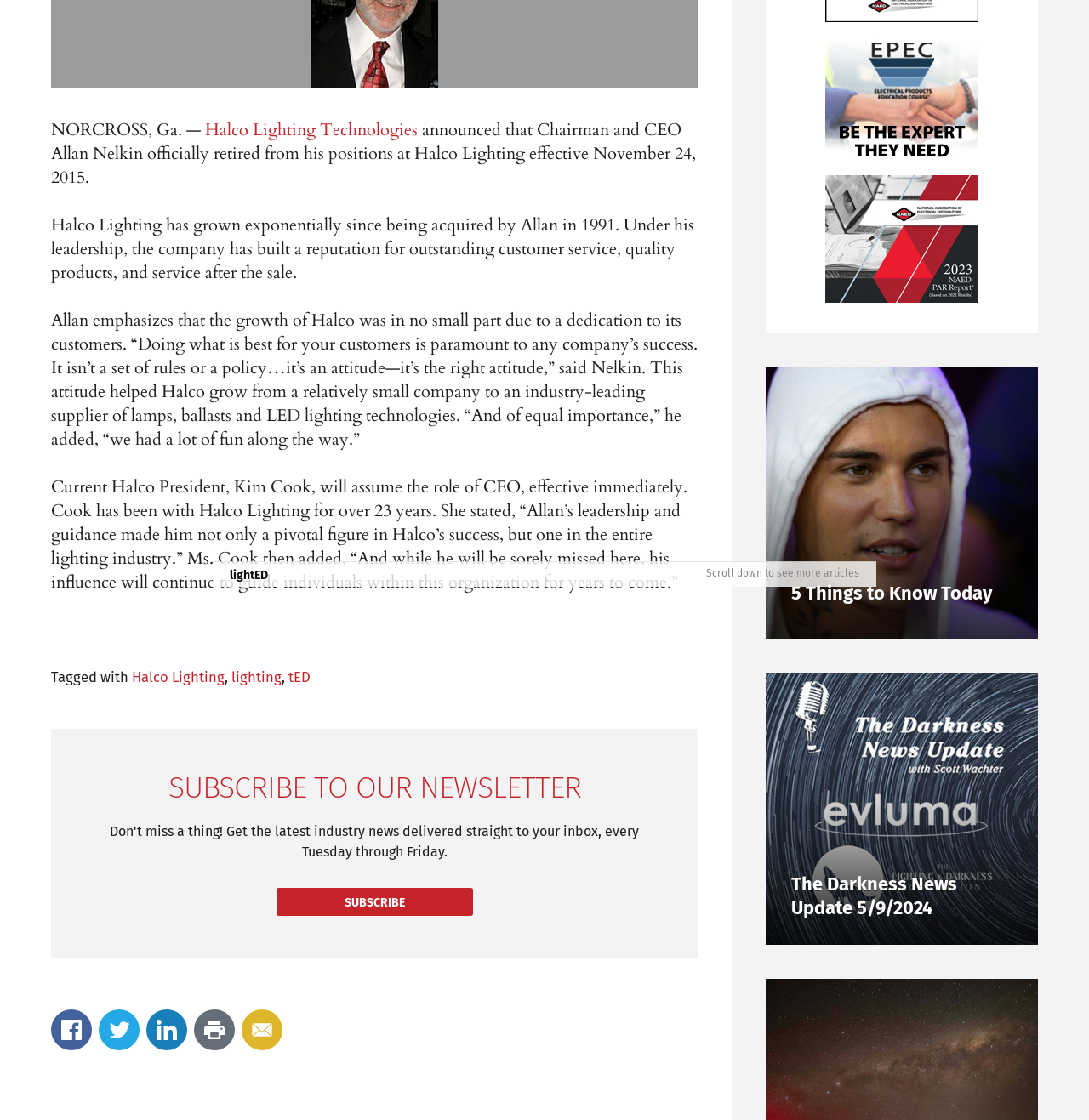Locate and provide the bounding box coordinates for the HTML element that matches this description: "Halco Lighting".

[0.121, 0.597, 0.206, 0.612]